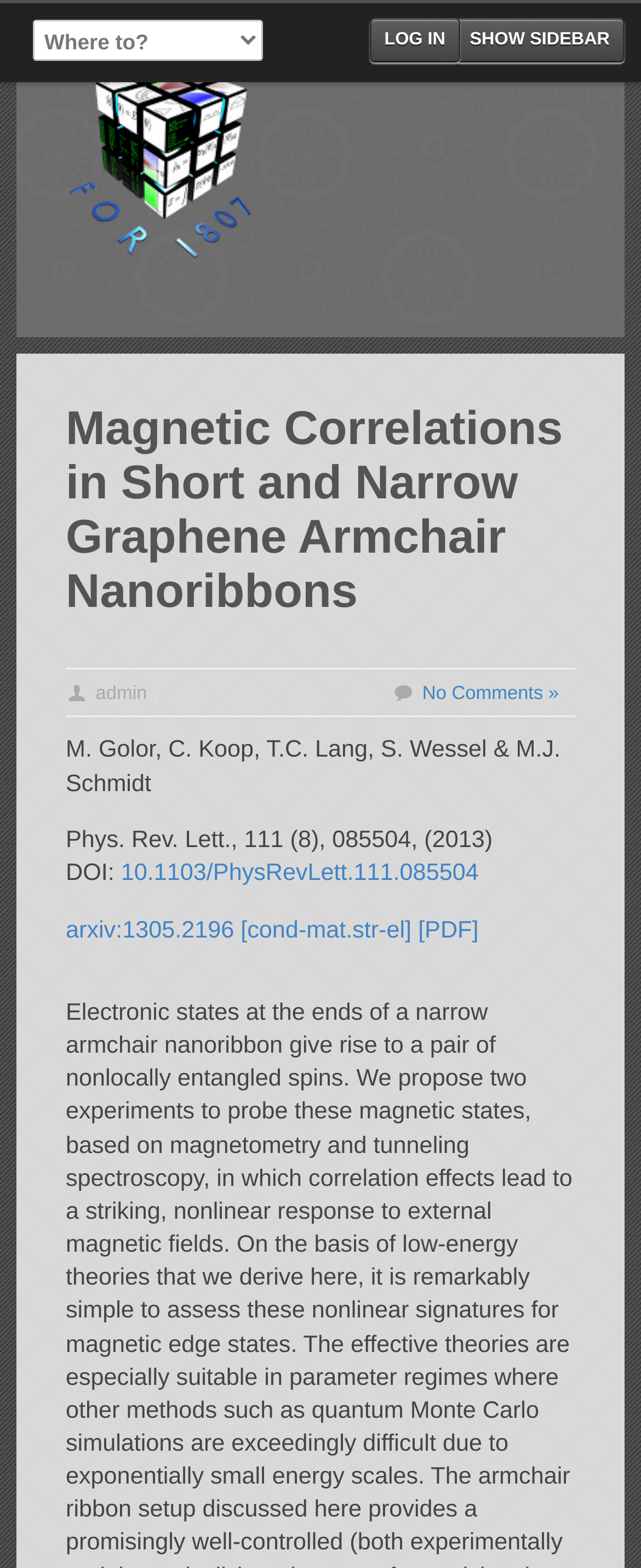Use a single word or phrase to answer the question: Is there a PDF version of the research available?

Yes